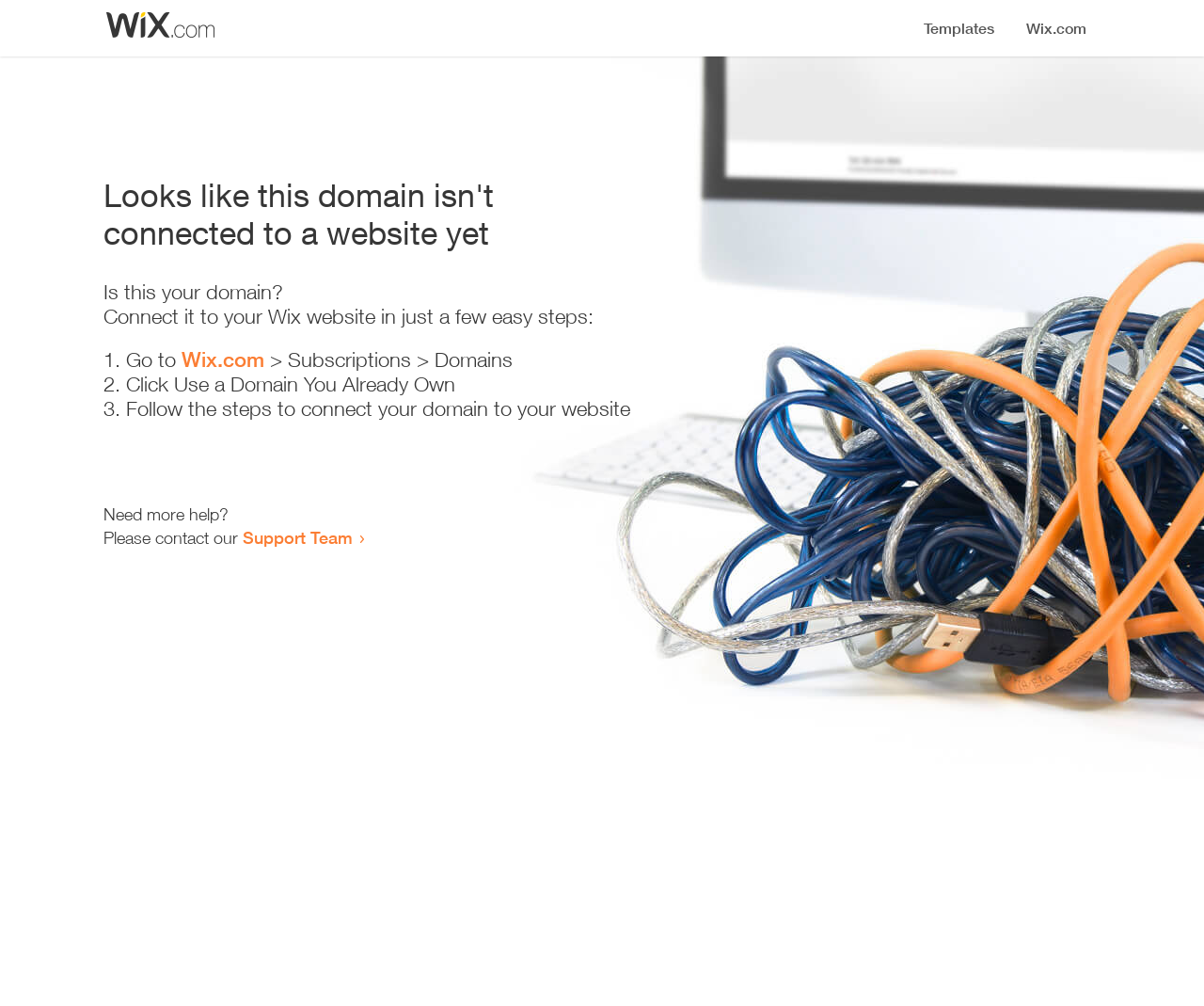What is the purpose of this webpage?
Please respond to the question with as much detail as possible.

Based on the content of the webpage, it appears to be a guide for connecting a domain to a website, providing step-by-step instructions and links to relevant resources.